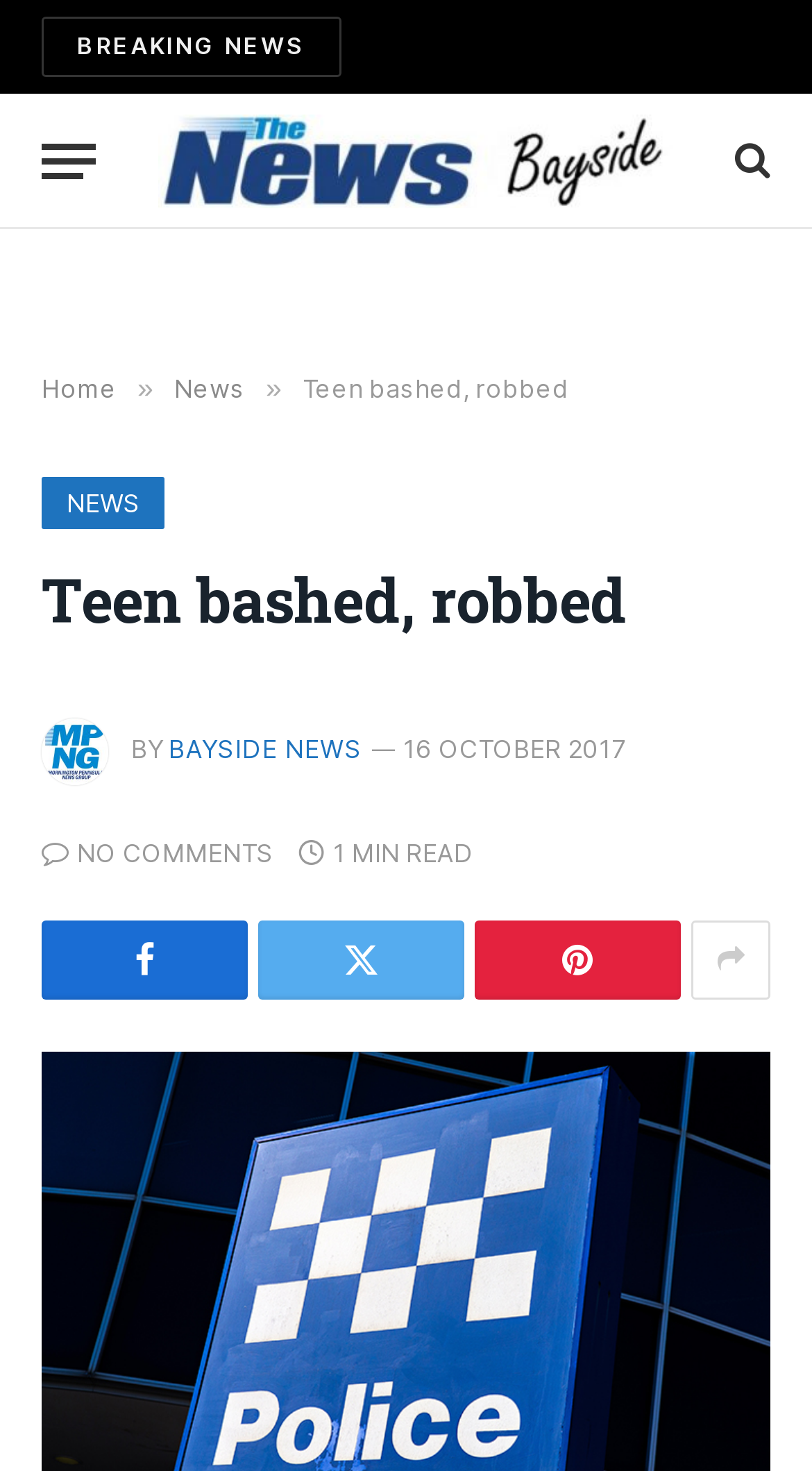What is the category of the news article?
Please ensure your answer is as detailed and informative as possible.

I found a link with the text 'News' in the top navigation bar, which suggests that the current article belongs to the 'News' category.